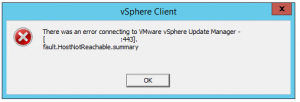What is the purpose of the 'OK' button?
Please provide a comprehensive answer based on the information in the image.

The 'OK' button is present below the error message, allowing the user to acknowledge the error and close the dialog, indicating that the user has taken note of the connection failure.